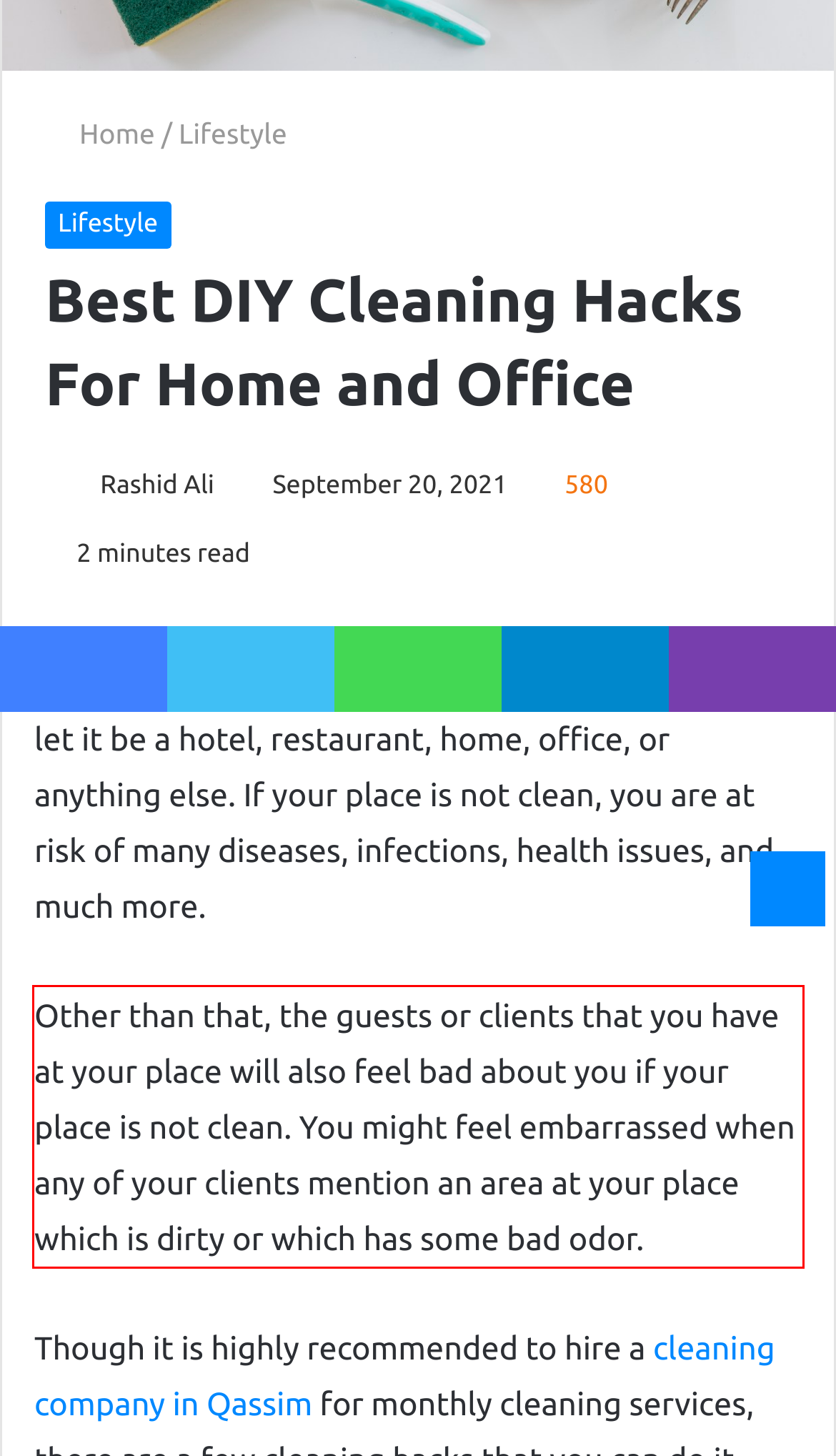Observe the screenshot of the webpage that includes a red rectangle bounding box. Conduct OCR on the content inside this red bounding box and generate the text.

Other than that, the guests or clients that you have at your place will also feel bad about you if your place is not clean. You might feel embarrassed when any of your clients mention an area at your place which is dirty or which has some bad odor.